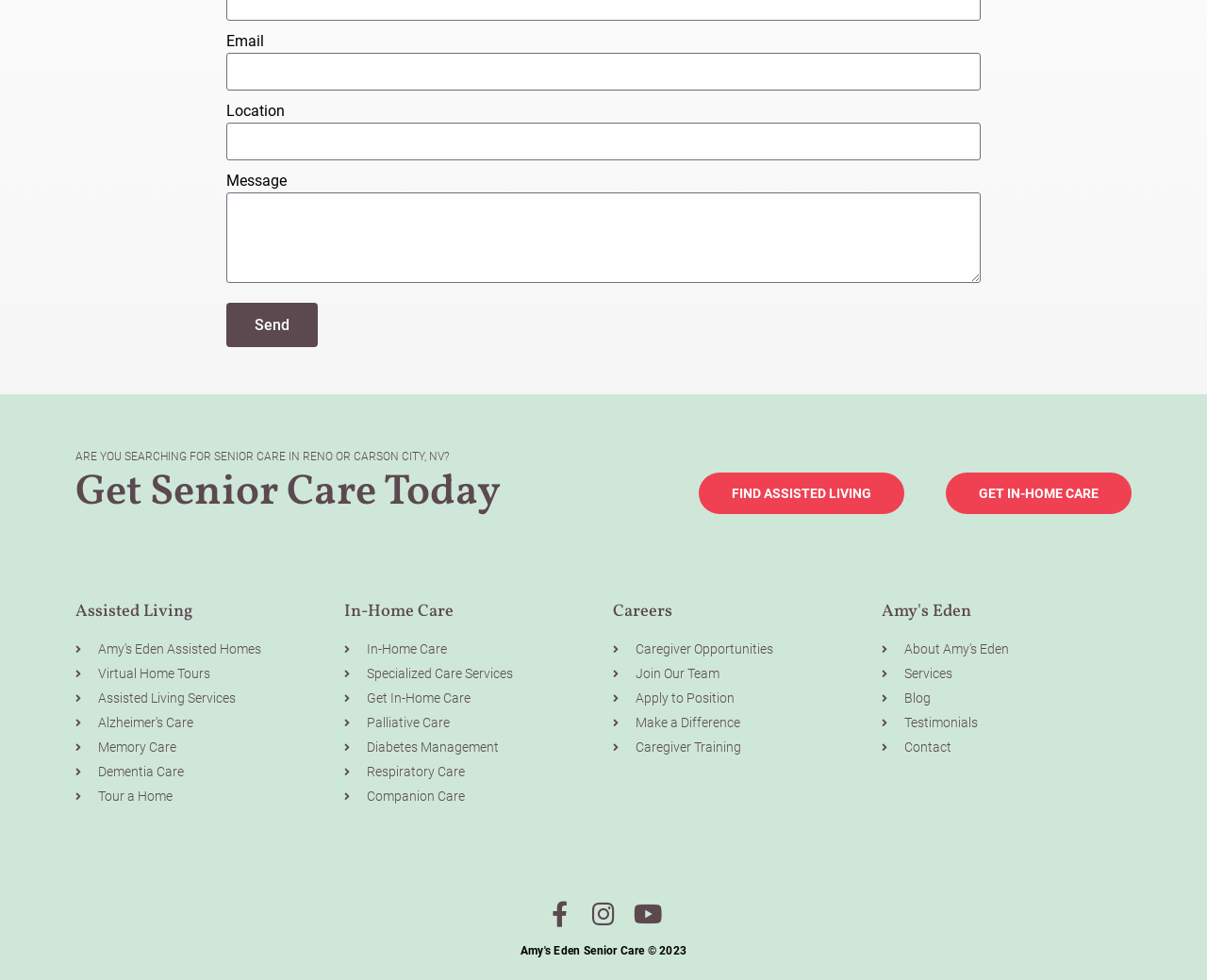Please specify the bounding box coordinates of the clickable region necessary for completing the following instruction: "Learn about IC Events". The coordinates must consist of four float numbers between 0 and 1, i.e., [left, top, right, bottom].

None